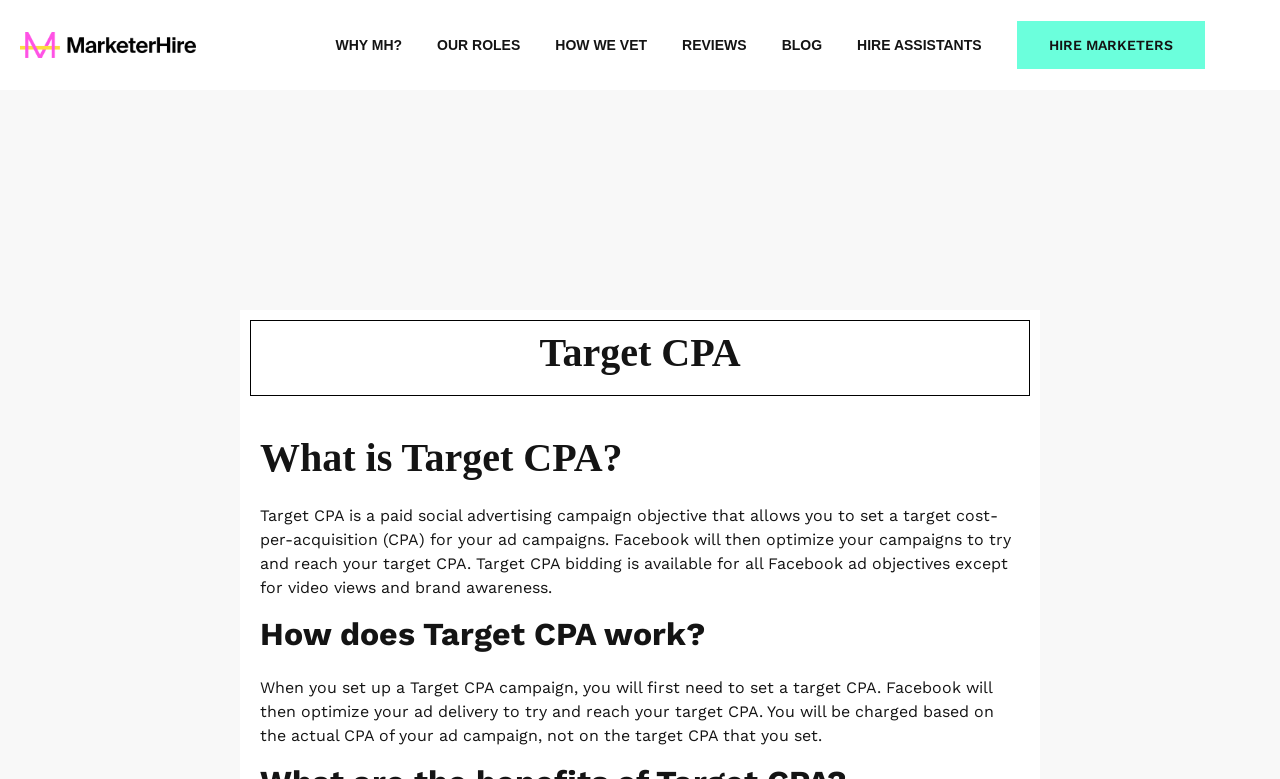What is Target CPA?
Carefully analyze the image and provide a thorough answer to the question.

Based on the webpage, Target CPA is described as a paid social advertising campaign objective that allows users to set a target cost-per-acquisition (CPA) for their ad campaigns. This information is obtained from the StaticText element that explains what Target CPA is.